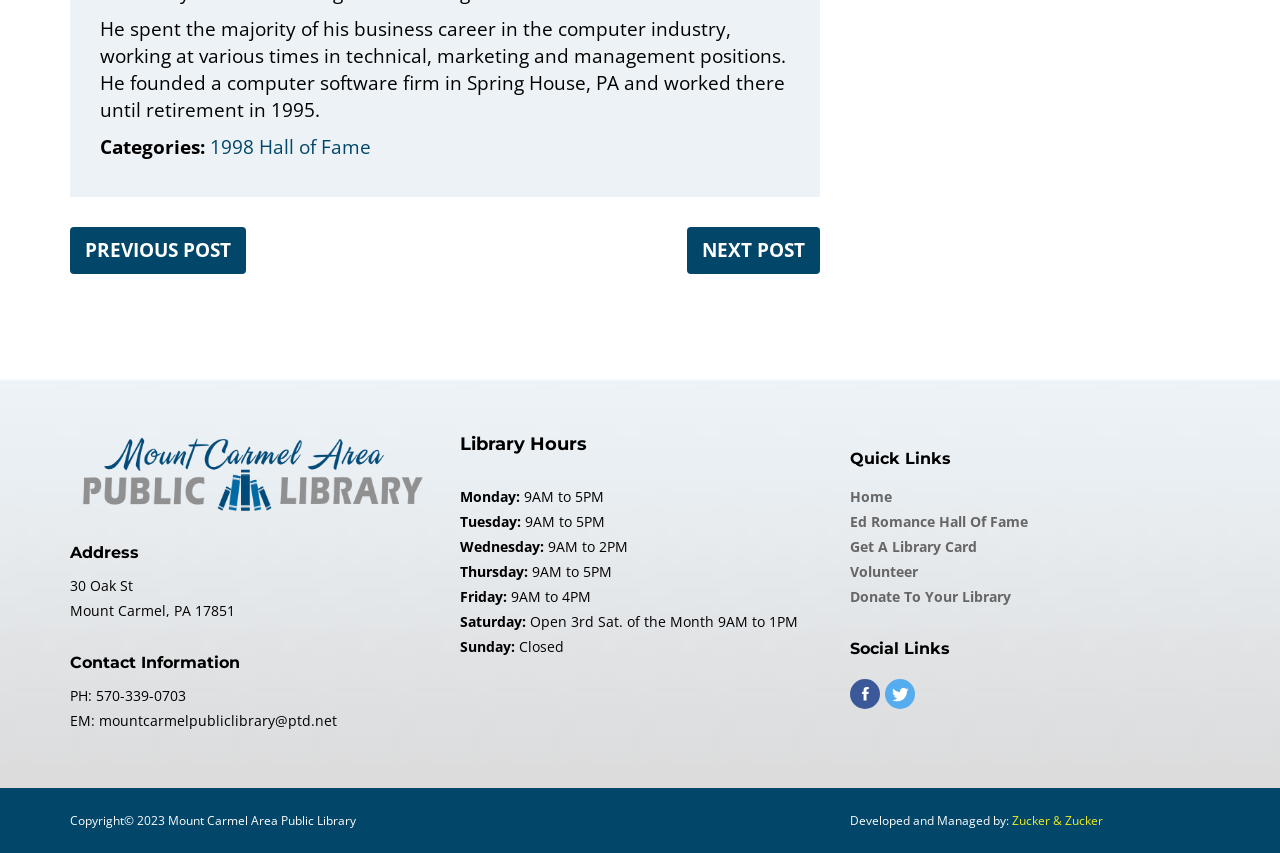Please locate the clickable area by providing the bounding box coordinates to follow this instruction: "Click the 'Zucker & Zucker' link".

[0.791, 0.951, 0.862, 0.971]